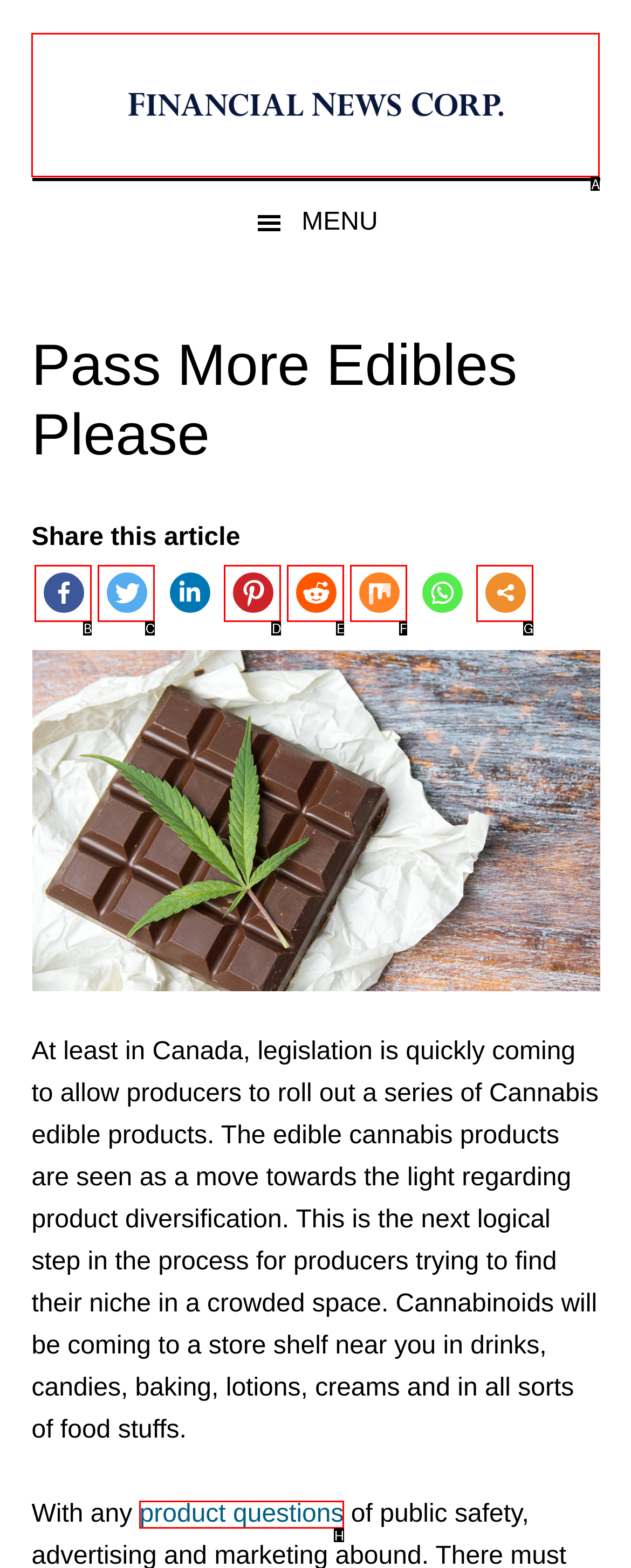Specify which UI element should be clicked to accomplish the task: Click the 'Financial News Corp.' link. Answer with the letter of the correct choice.

A